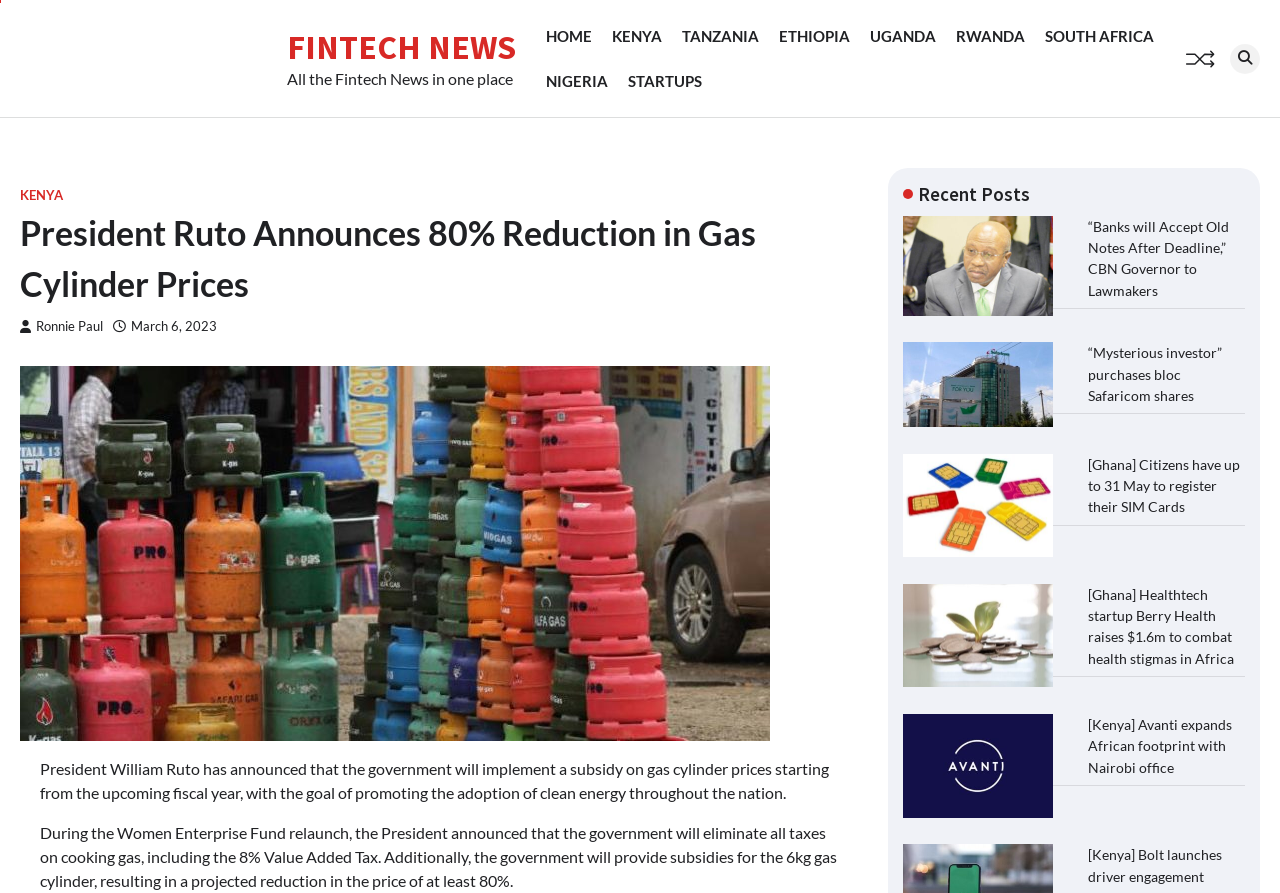Describe every aspect of the webpage in a detailed manner.

The webpage appears to be a news article page, specifically focused on fintech news. At the top left, there is a logo and a link to "FINTECH NEWS" with an image of the same name. Below this, there is a tagline "All the Fintech News in one place". 

To the right of the logo, there is a navigation menu with links to various countries, including Kenya, Tanzania, Ethiopia, Uganda, Rwanda, South Africa, and Nigeria, as well as a link to "STARTUPS". 

Below the navigation menu, there is a main article section. The article's title, "President Ruto Announces 80% Reduction in Gas Cylinder Prices", is prominently displayed. The article is written by Ronnie Paul and was published on March 6, 2023. 

The article's content is divided into two paragraphs. The first paragraph explains that President William Ruto has announced a subsidy on gas cylinder prices starting from the upcoming fiscal year, with the goal of promoting the adoption of clean energy throughout the nation. The second paragraph provides more details on the government's plan, including the elimination of taxes on cooking gas and subsidies for 6kg gas cylinders, resulting in a projected reduction in price of at least 80%. 

At the bottom of the page, there is a section titled "Recent Posts" with links to several other news articles, including "“Banks will Accept Old Notes After Deadline,” CBN Governor to Lawmakers", "“Mysterious investor” purchases bloc Safaricom shares", and others.